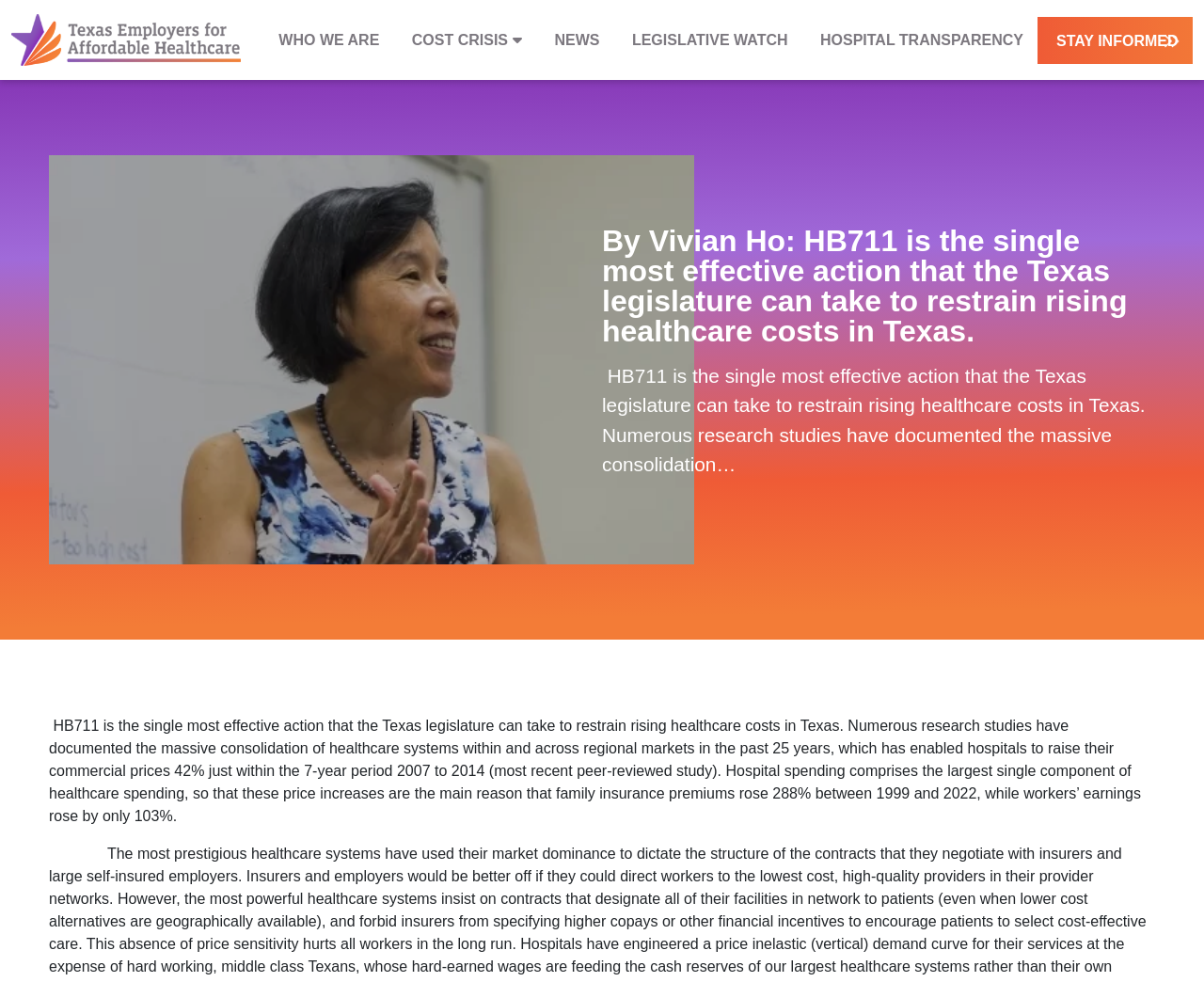Determine the bounding box coordinates of the region that needs to be clicked to achieve the task: "Get more information about Oisf-users mailing list".

None